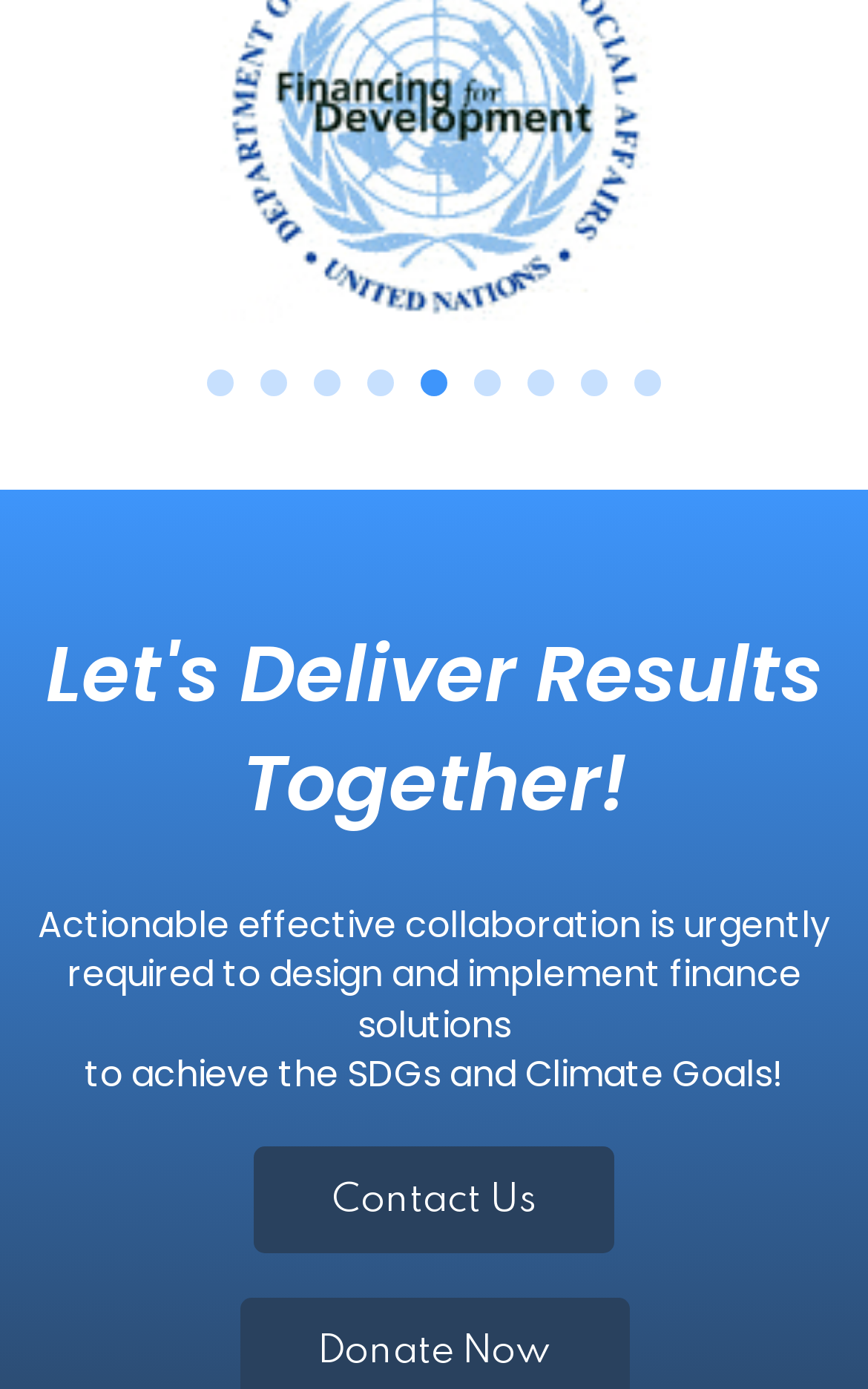Extract the bounding box for the UI element that matches this description: "aria-label="Go to slide 1"".

[0.238, 0.266, 0.269, 0.285]